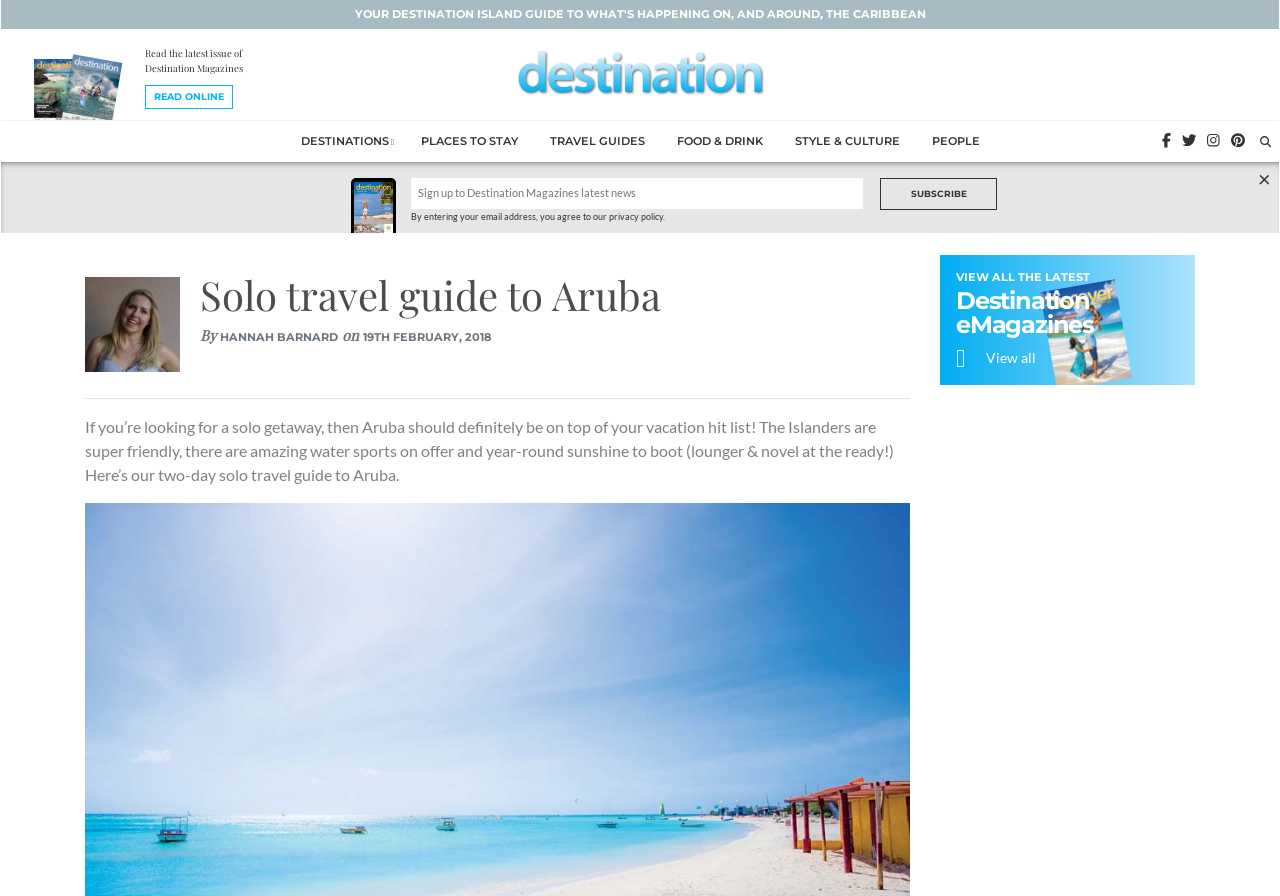What is the purpose of the searchbox?
Observe the image and answer the question with a one-word or short phrase response.

Search